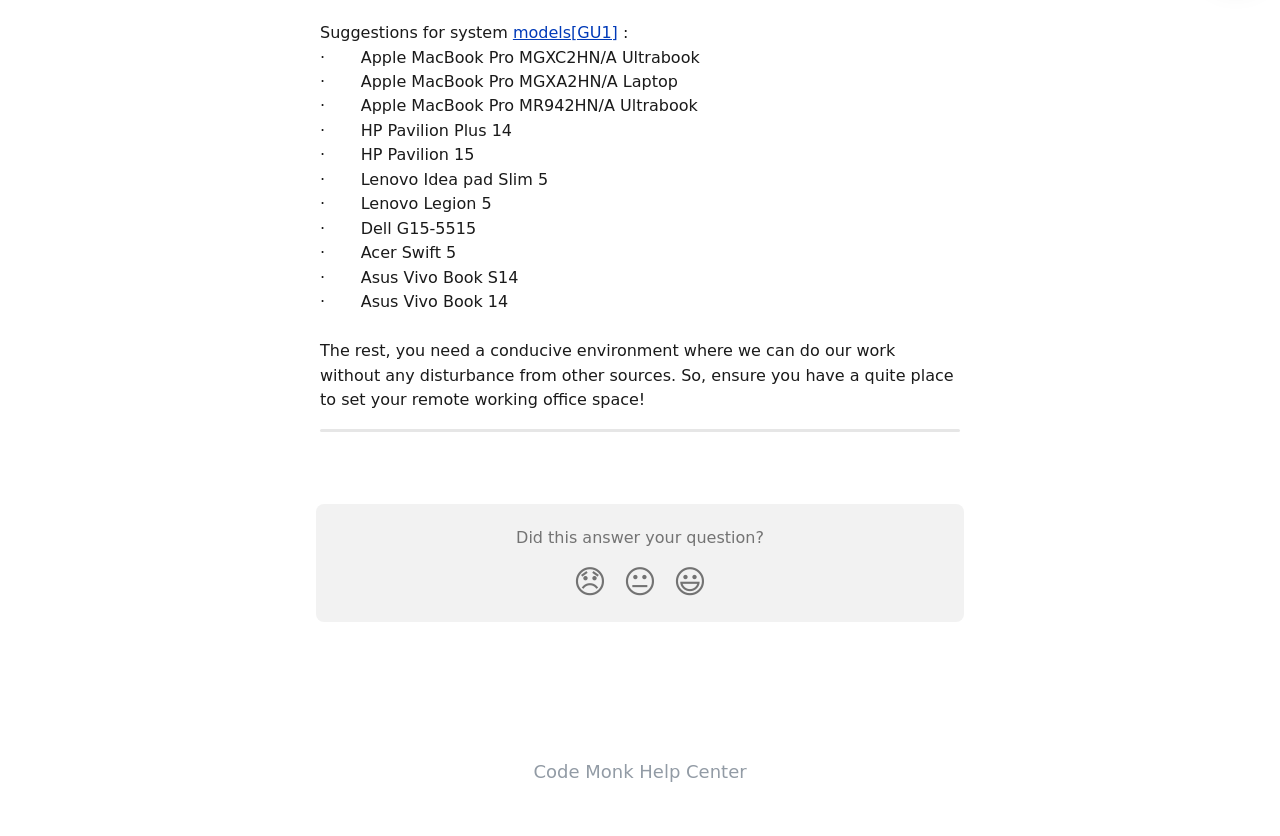What is the text of the paragraph below the laptop list?
Using the image, provide a detailed and thorough answer to the question.

The paragraph below the laptop list contains a sentence that advises the user to create a conducive environment for remote work, which is indicated by the StaticText element with the text 'The rest, you need a conducive environment where we can do our work without any disturbance from other sources. So, ensure you have a quite place to set your remote working office space!'.